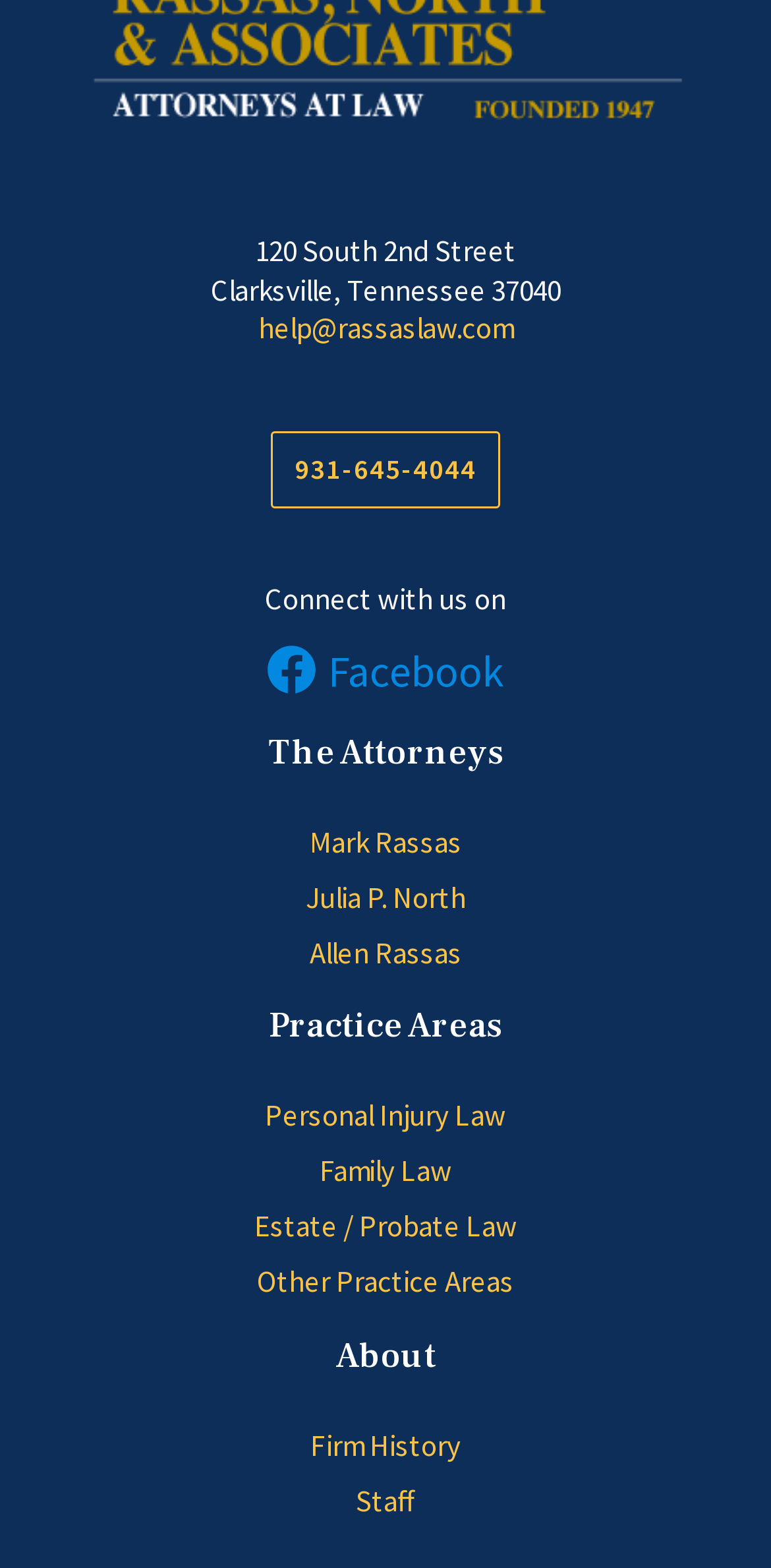How many practice areas are listed on the webpage?
Give a detailed explanation using the information visible in the image.

I counted the number of links under the 'Practice Areas' heading, which are Personal Injury Law, Family Law, Estate / Probate Law, and Other Practice Areas, to get the total number of practice areas listed.